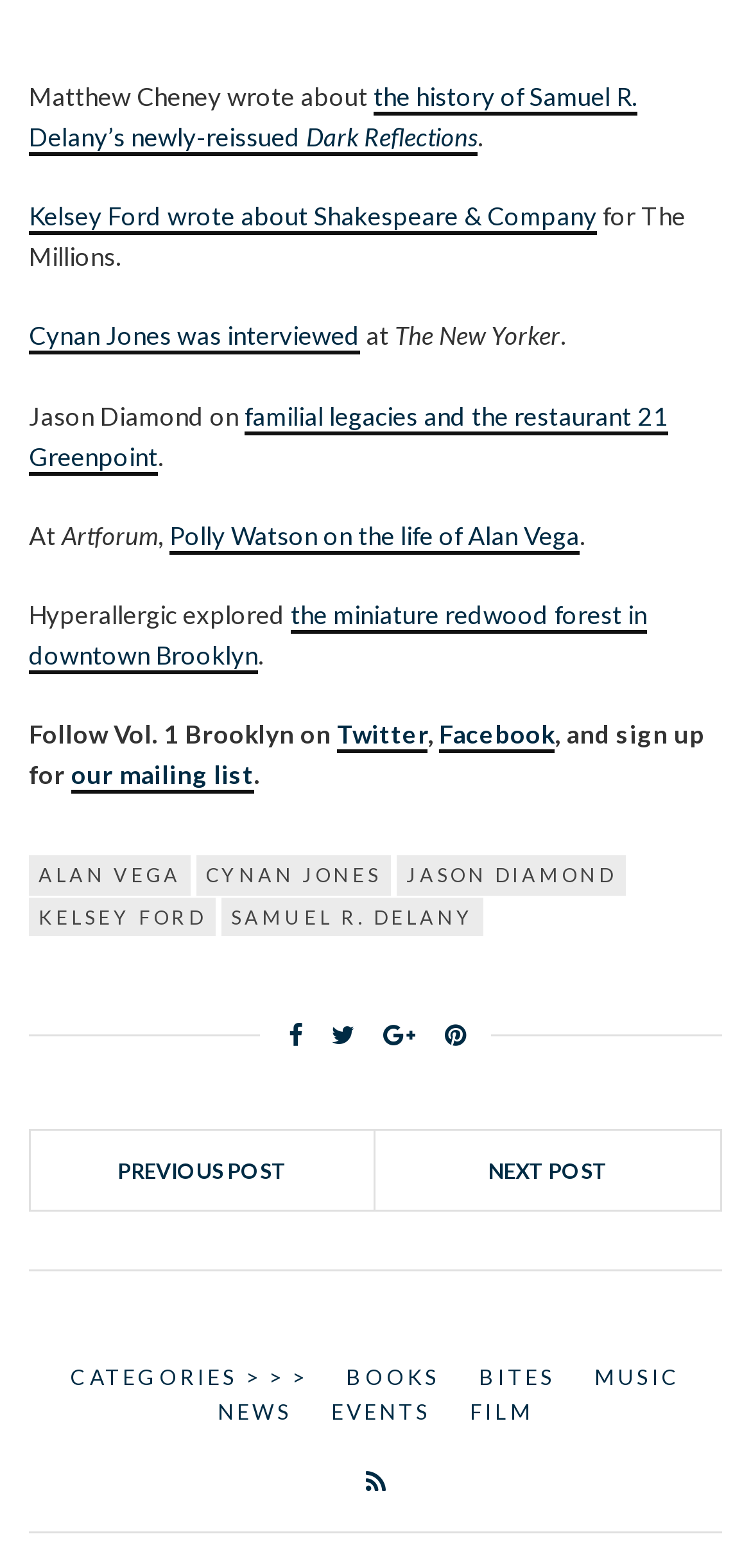Locate the bounding box of the UI element based on this description: "Alan Vega". Provide four float numbers between 0 and 1 as [left, top, right, bottom].

[0.038, 0.546, 0.254, 0.571]